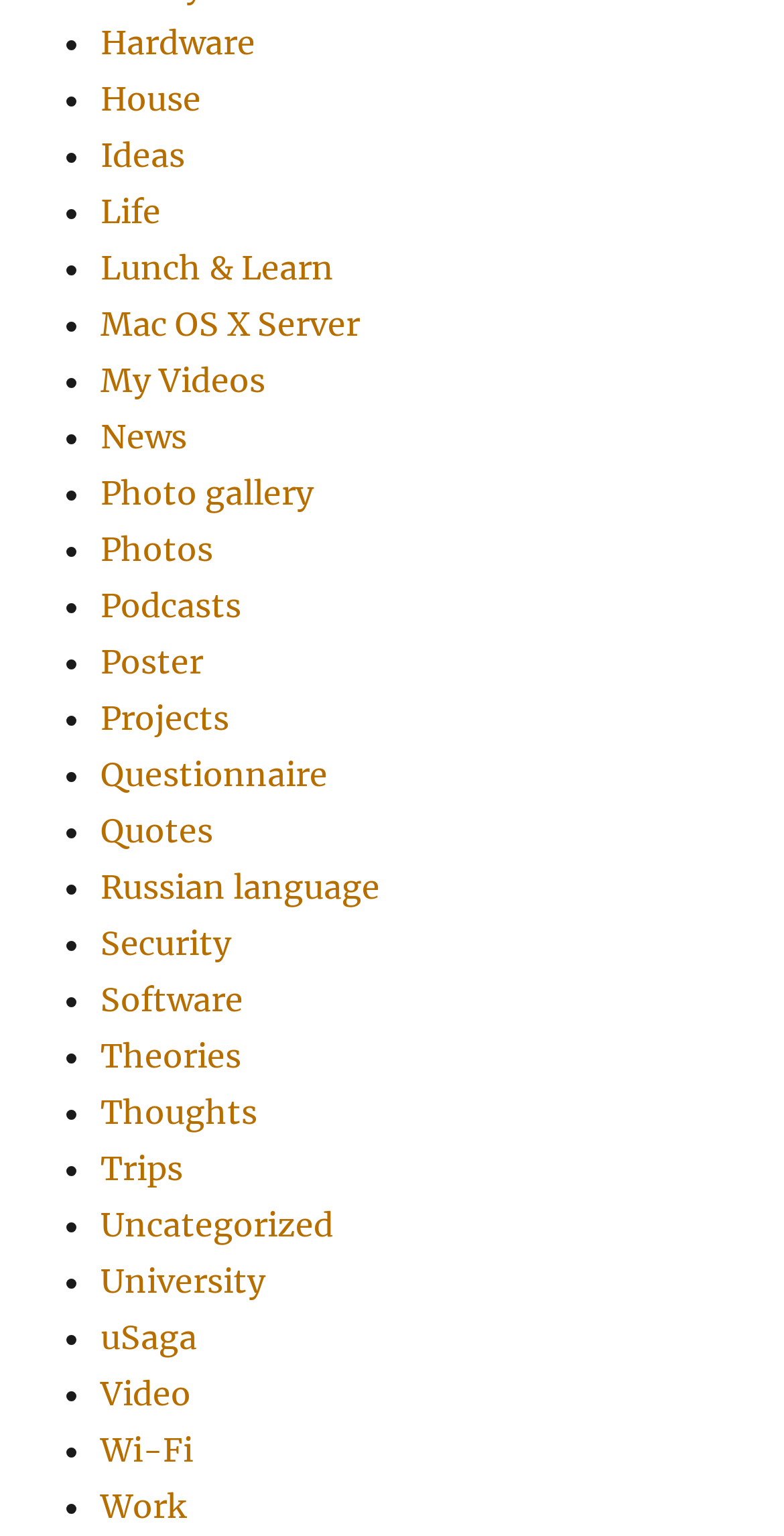Find and provide the bounding box coordinates for the UI element described here: "My Videos". The coordinates should be given as four float numbers between 0 and 1: [left, top, right, bottom].

[0.128, 0.234, 0.338, 0.26]